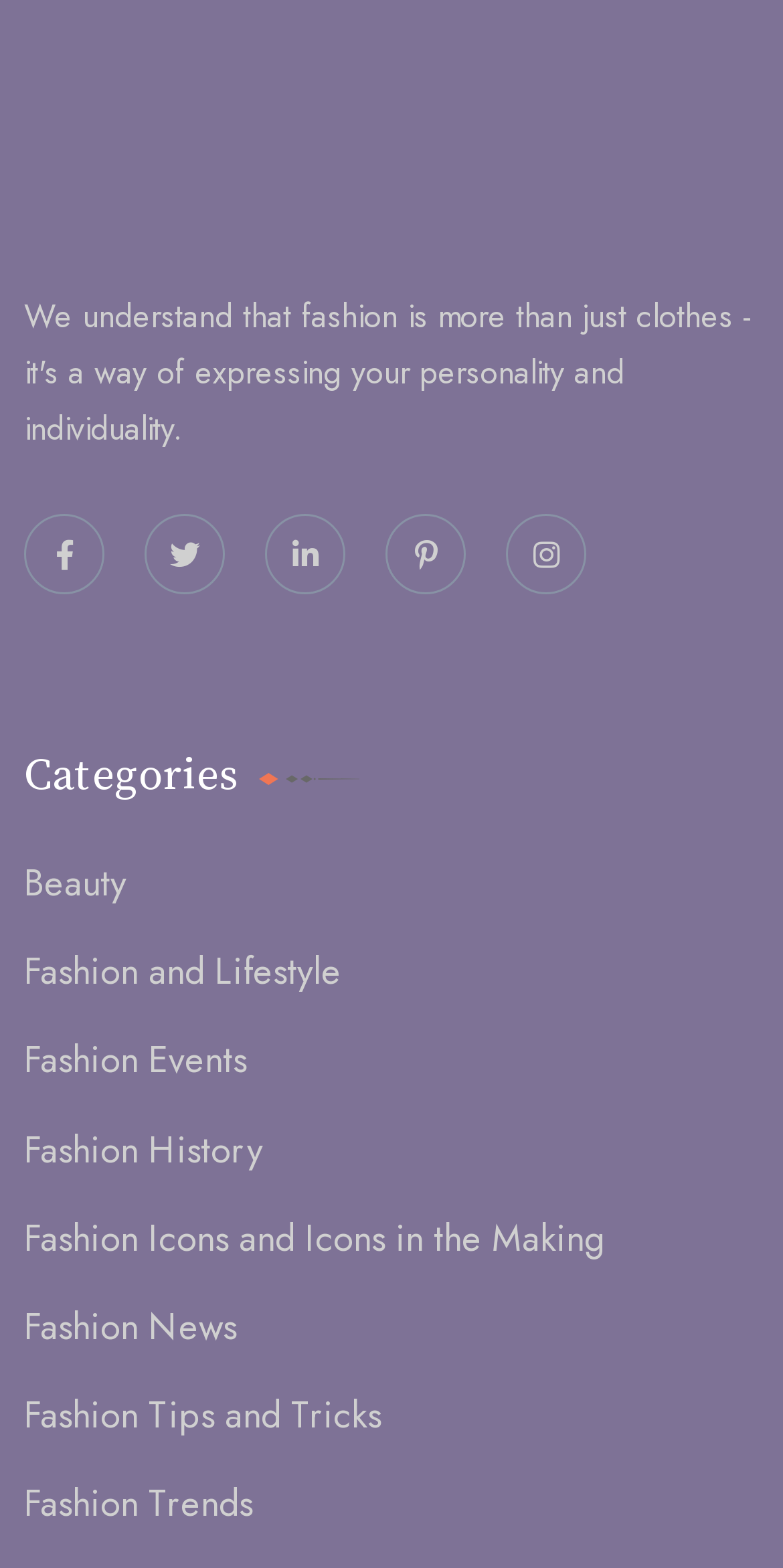Please reply to the following question using a single word or phrase: 
What is the first category listed?

Beauty